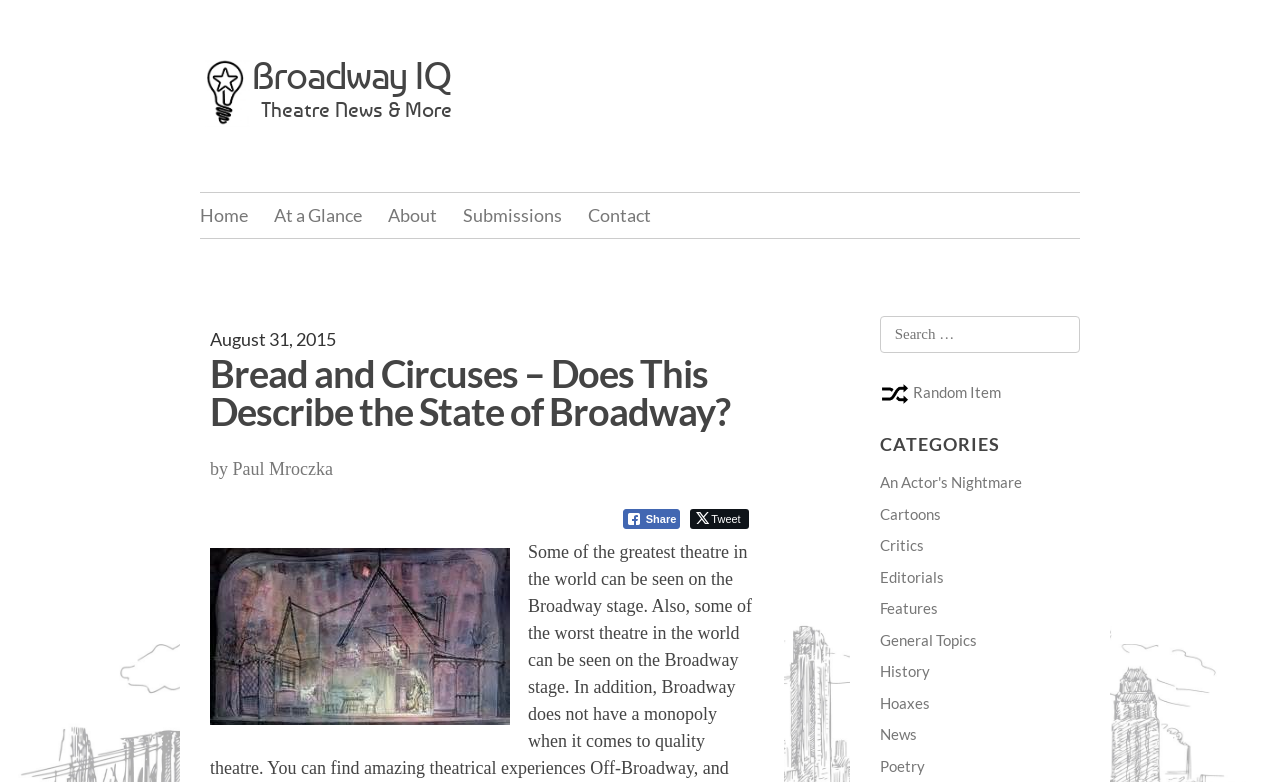Find the bounding box coordinates for the UI element whose description is: "Paul Mroczka". The coordinates should be four float numbers between 0 and 1, in the format [left, top, right, bottom].

[0.182, 0.587, 0.26, 0.613]